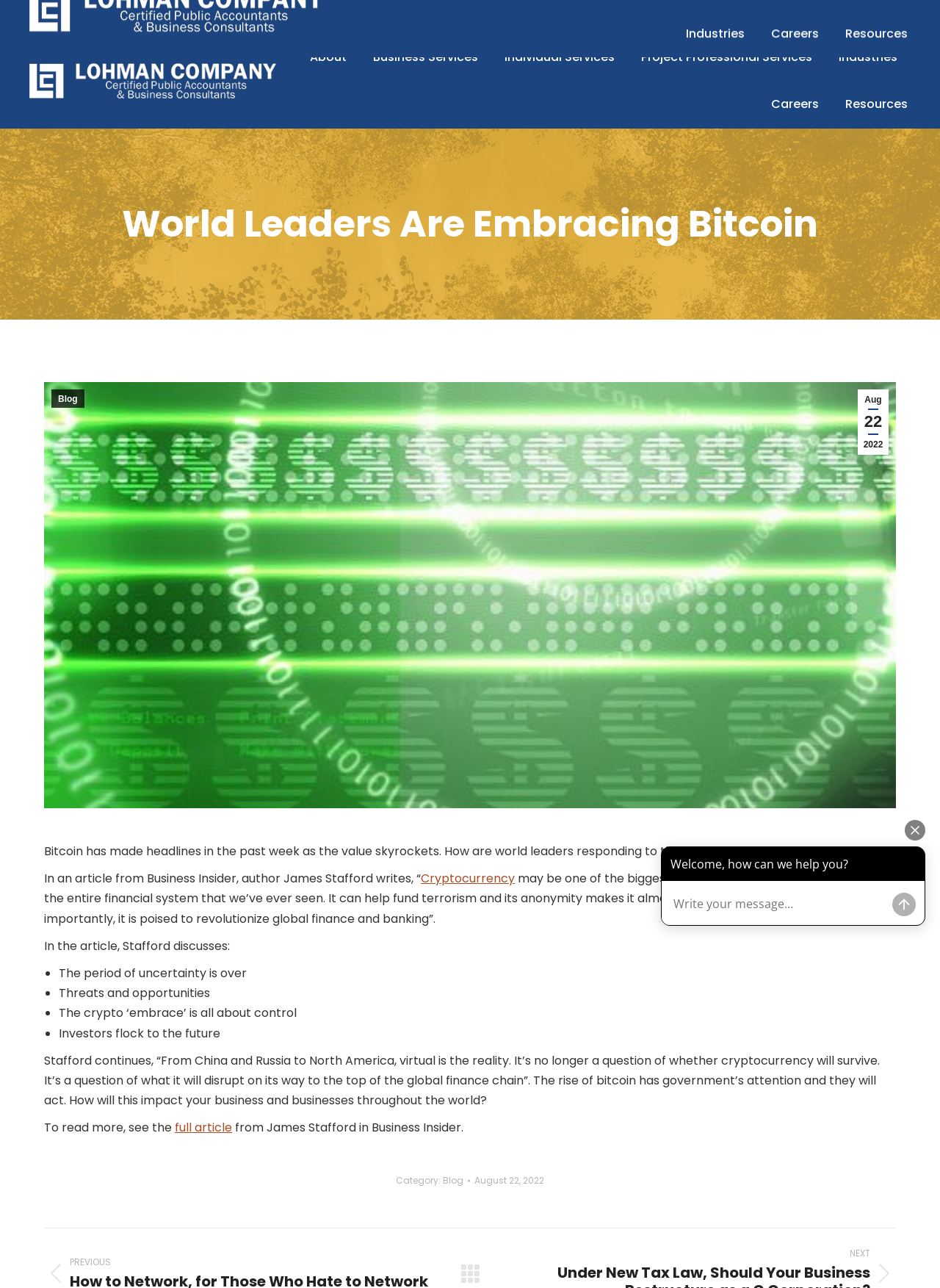What is the topic of the article?
Based on the content of the image, thoroughly explain and answer the question.

I inferred the topic of the article by reading the heading 'World Leaders Are Embracing Bitcoin' and the subsequent text, which discusses the impact of Bitcoin on governments and the financial system.